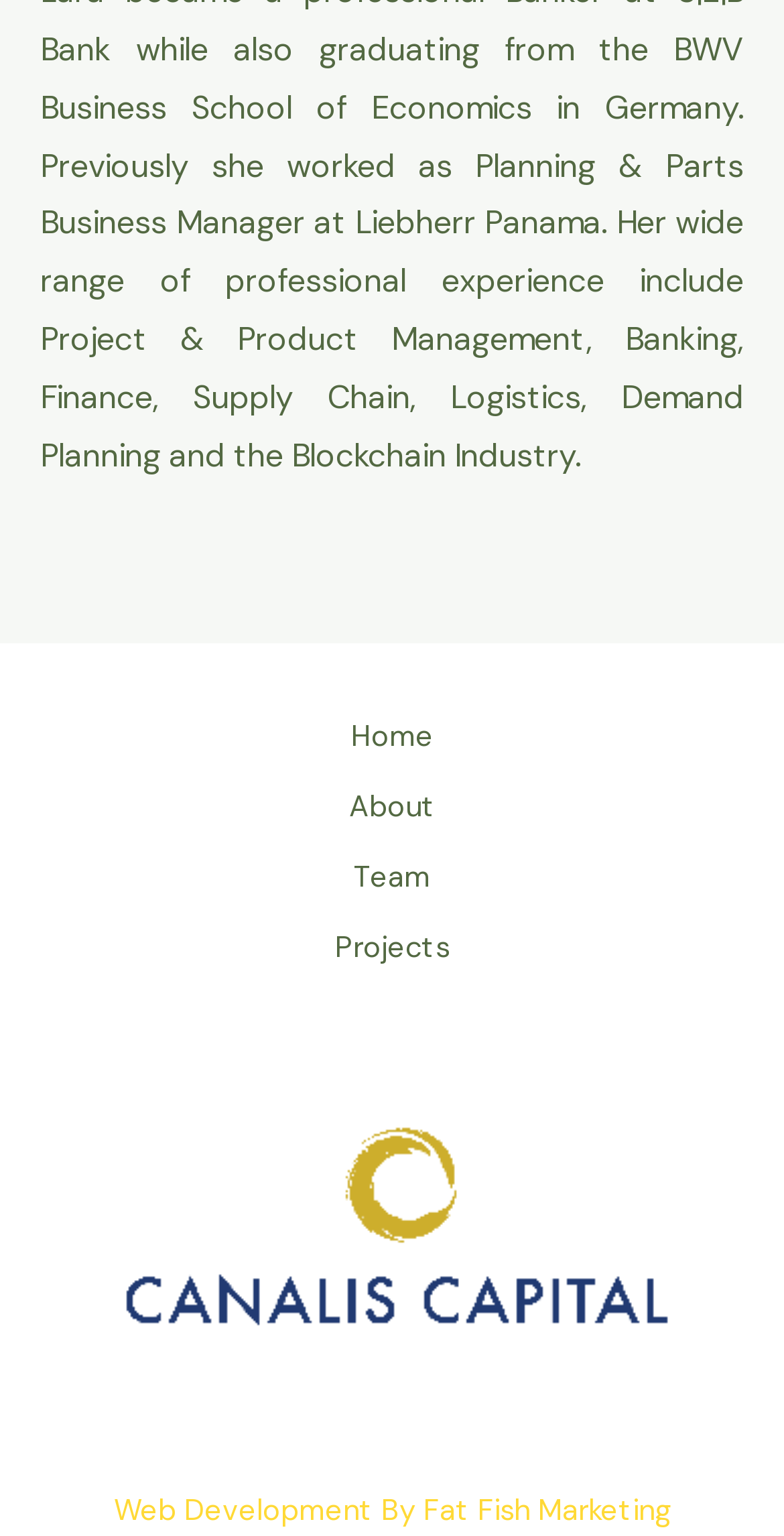What is the position of the navigation relative to the footer?
Please respond to the question with a detailed and thorough explanation.

By comparing the y1 and y2 coordinates of the navigation element and the footer element, I found that the navigation element has a smaller y1 and y2 value than the footer element. Therefore, the navigation is above the footer.